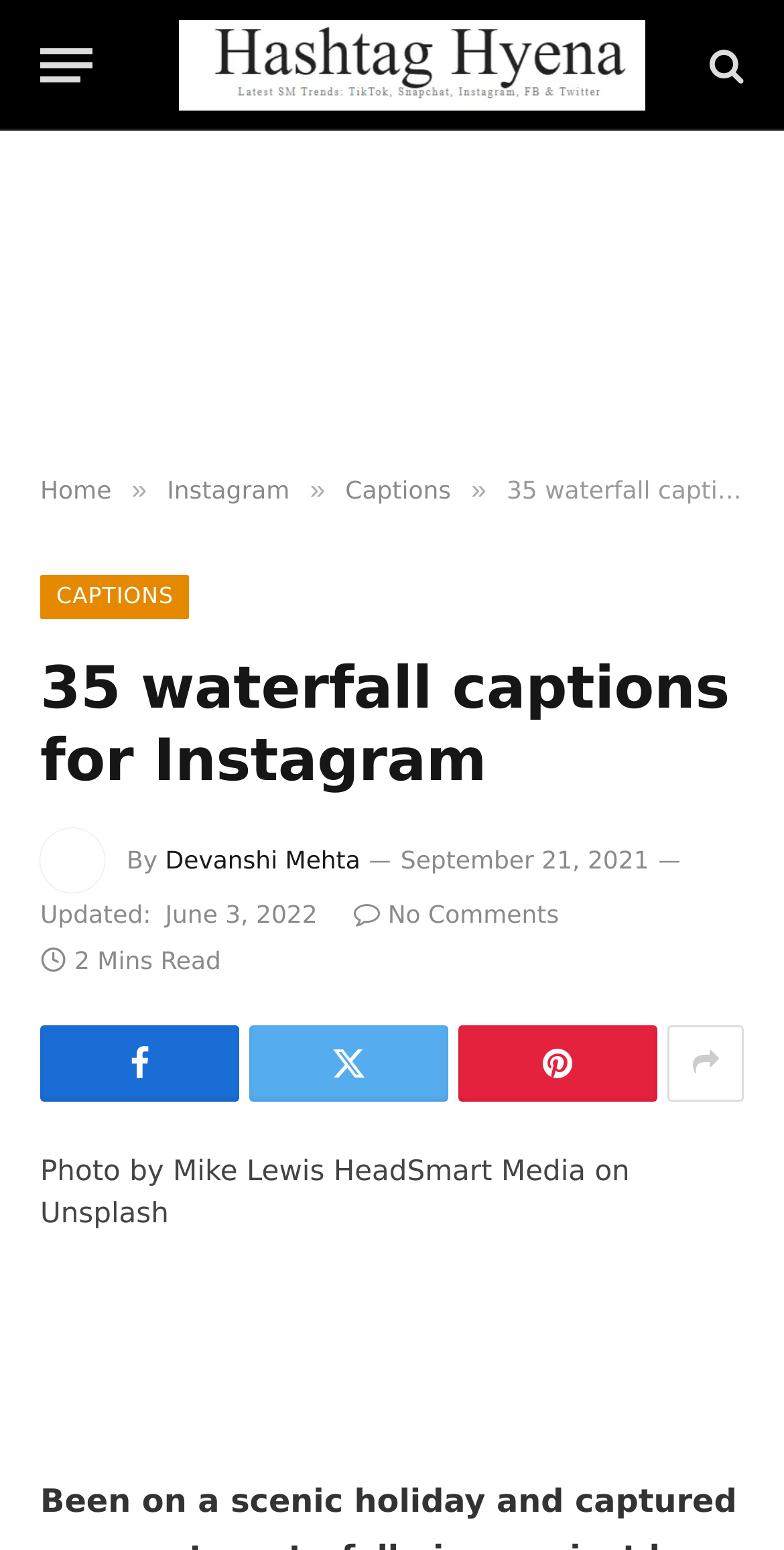Identify and provide the title of the webpage.

35 waterfall captions for Instagram